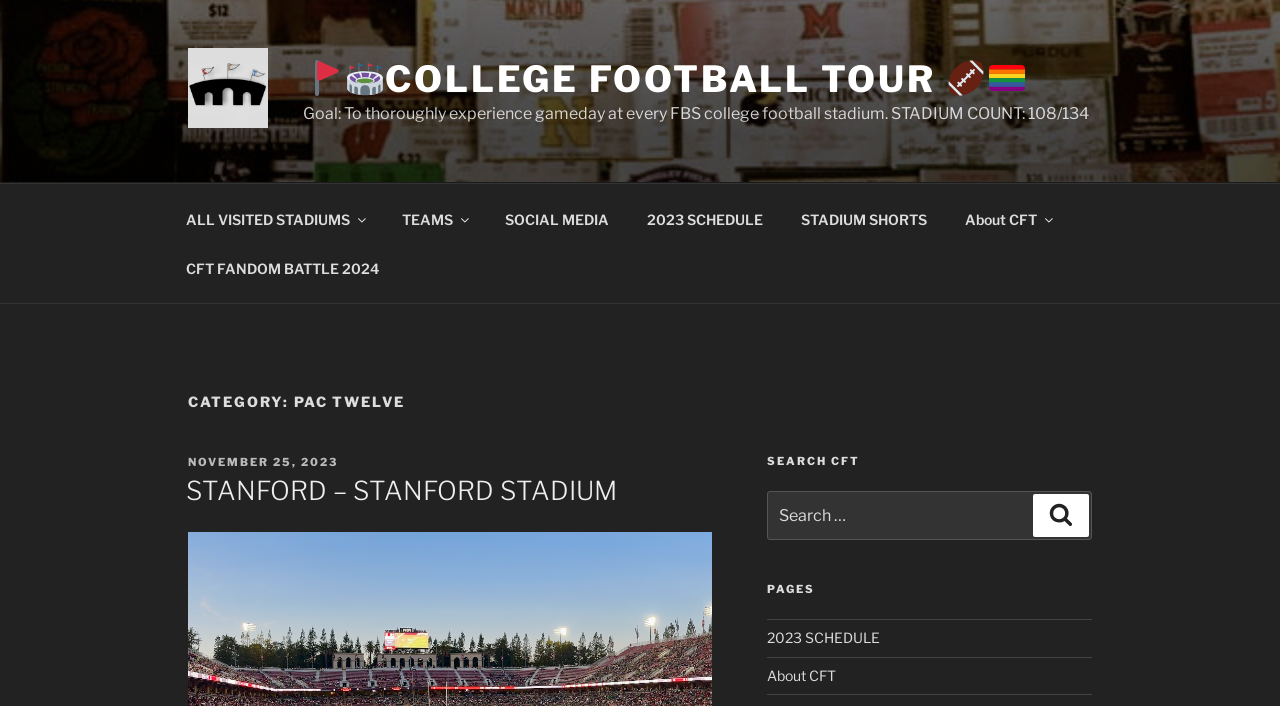Give a one-word or phrase response to the following question: How many stadiums have been visited so far?

108